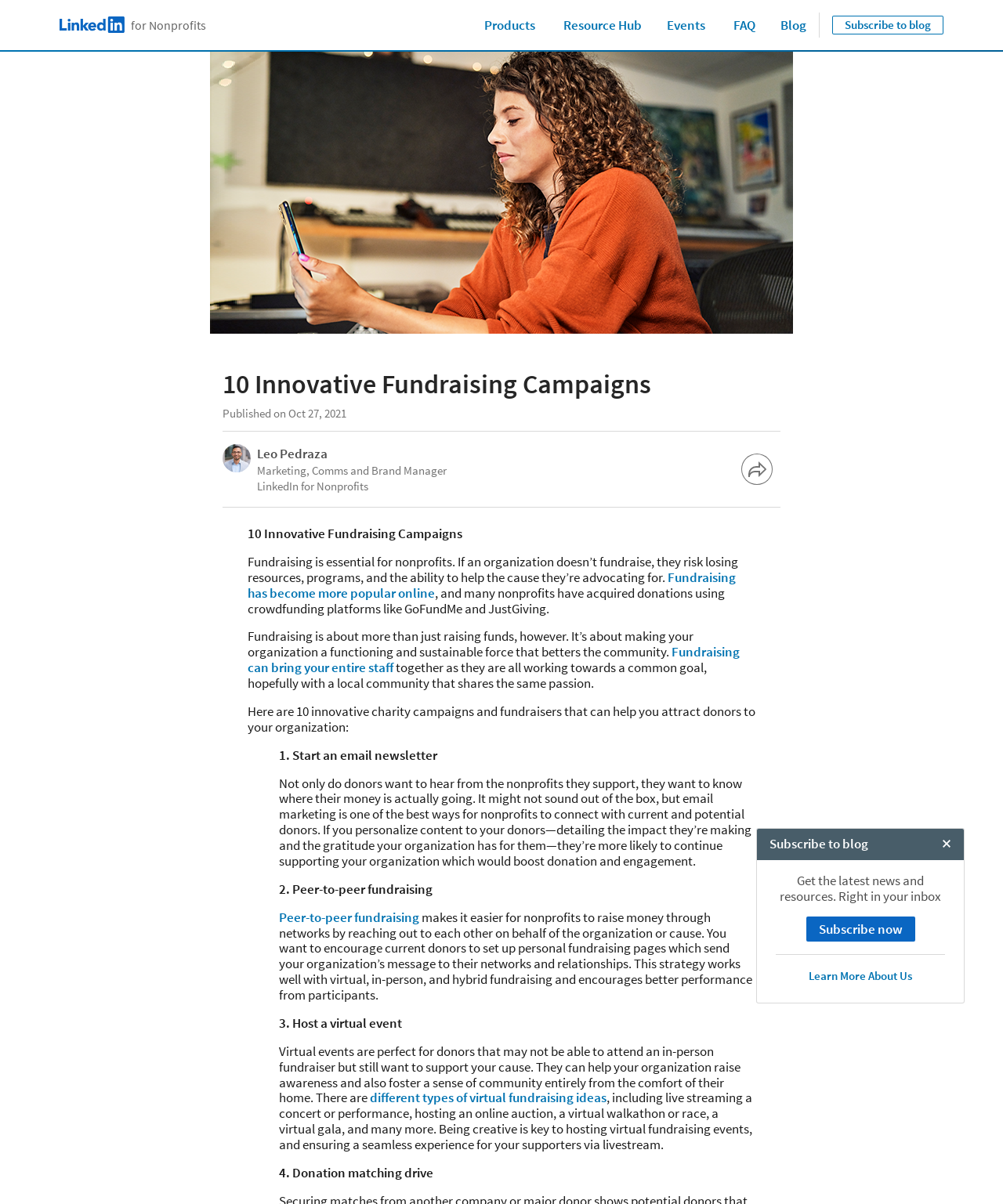Locate the bounding box coordinates of the area that needs to be clicked to fulfill the following instruction: "Subscribe to the blog". The coordinates should be in the format of four float numbers between 0 and 1, namely [left, top, right, bottom].

[0.83, 0.013, 0.941, 0.029]